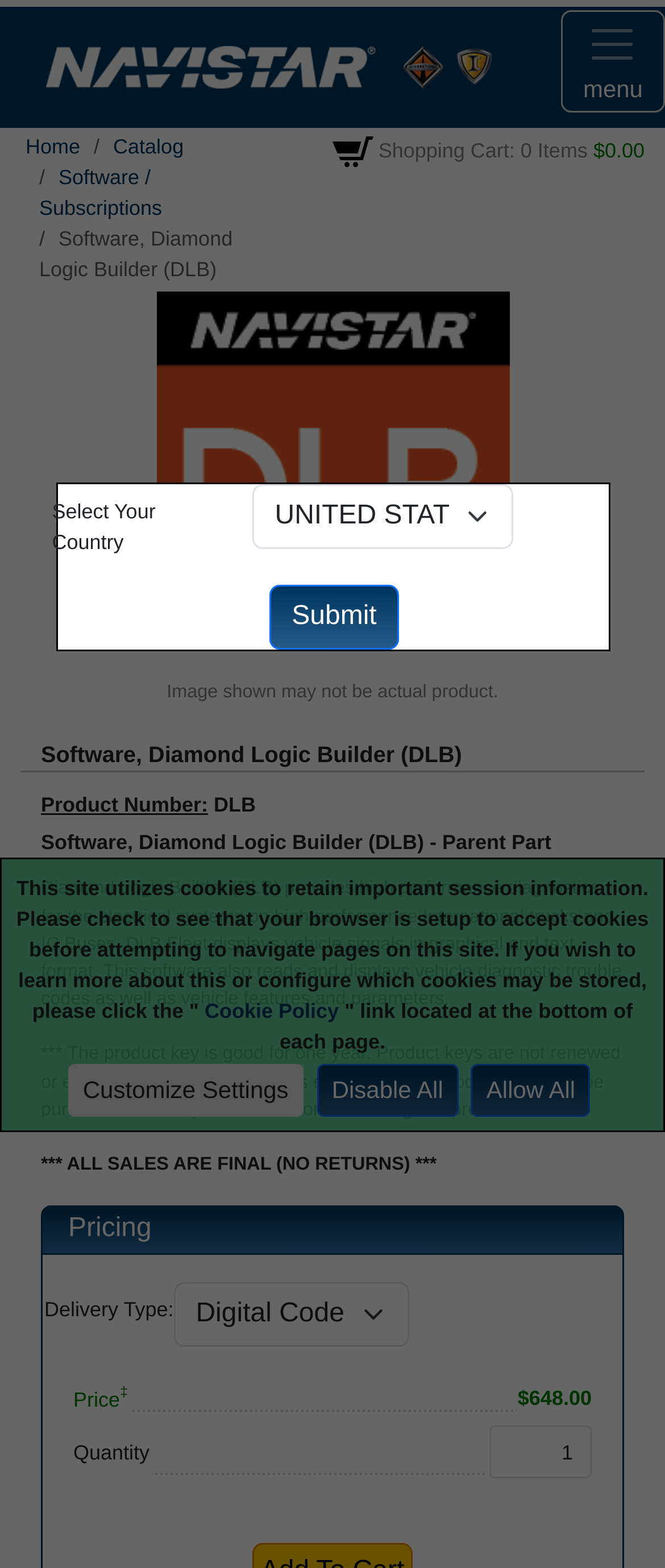Could you locate the bounding box coordinates for the section that should be clicked to accomplish this task: "Click the Submit button".

[0.405, 0.372, 0.6, 0.414]